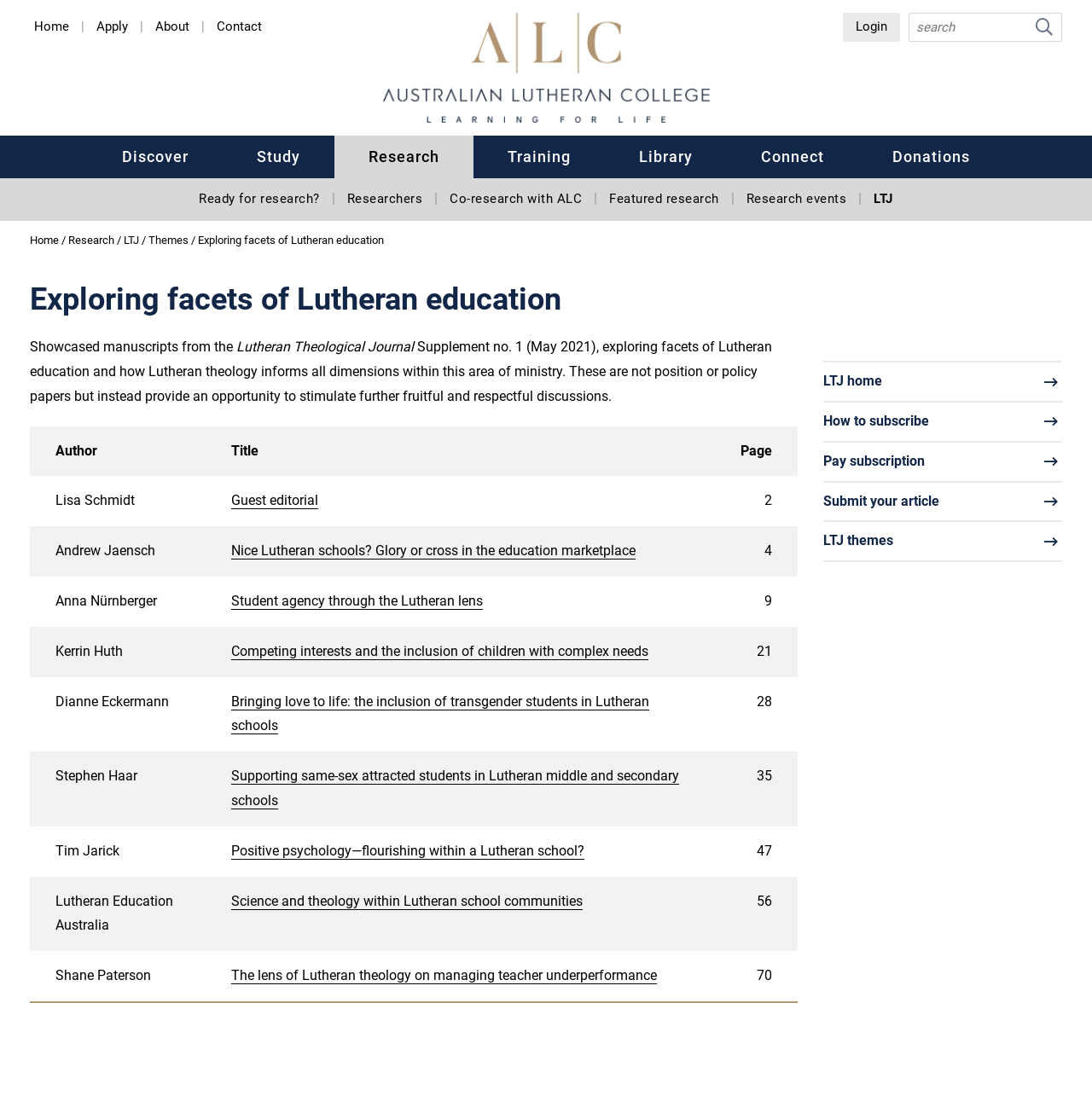Pinpoint the bounding box coordinates of the clickable area necessary to execute the following instruction: "Login to the system". The coordinates should be given as four float numbers between 0 and 1, namely [left, top, right, bottom].

[0.784, 0.017, 0.812, 0.03]